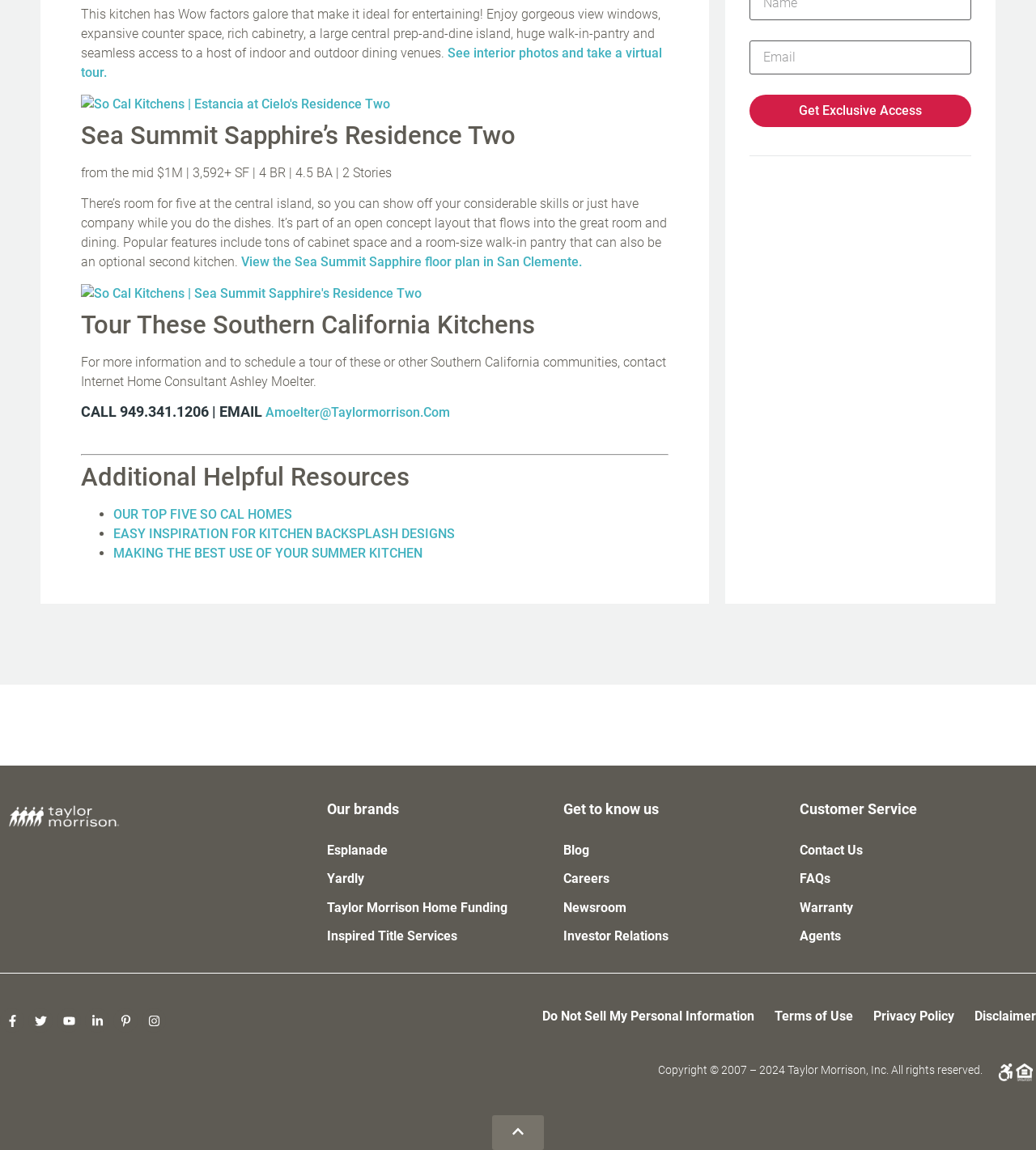Please locate the bounding box coordinates for the element that should be clicked to achieve the following instruction: "Get Exclusive Access". Ensure the coordinates are given as four float numbers between 0 and 1, i.e., [left, top, right, bottom].

[0.724, 0.082, 0.938, 0.11]